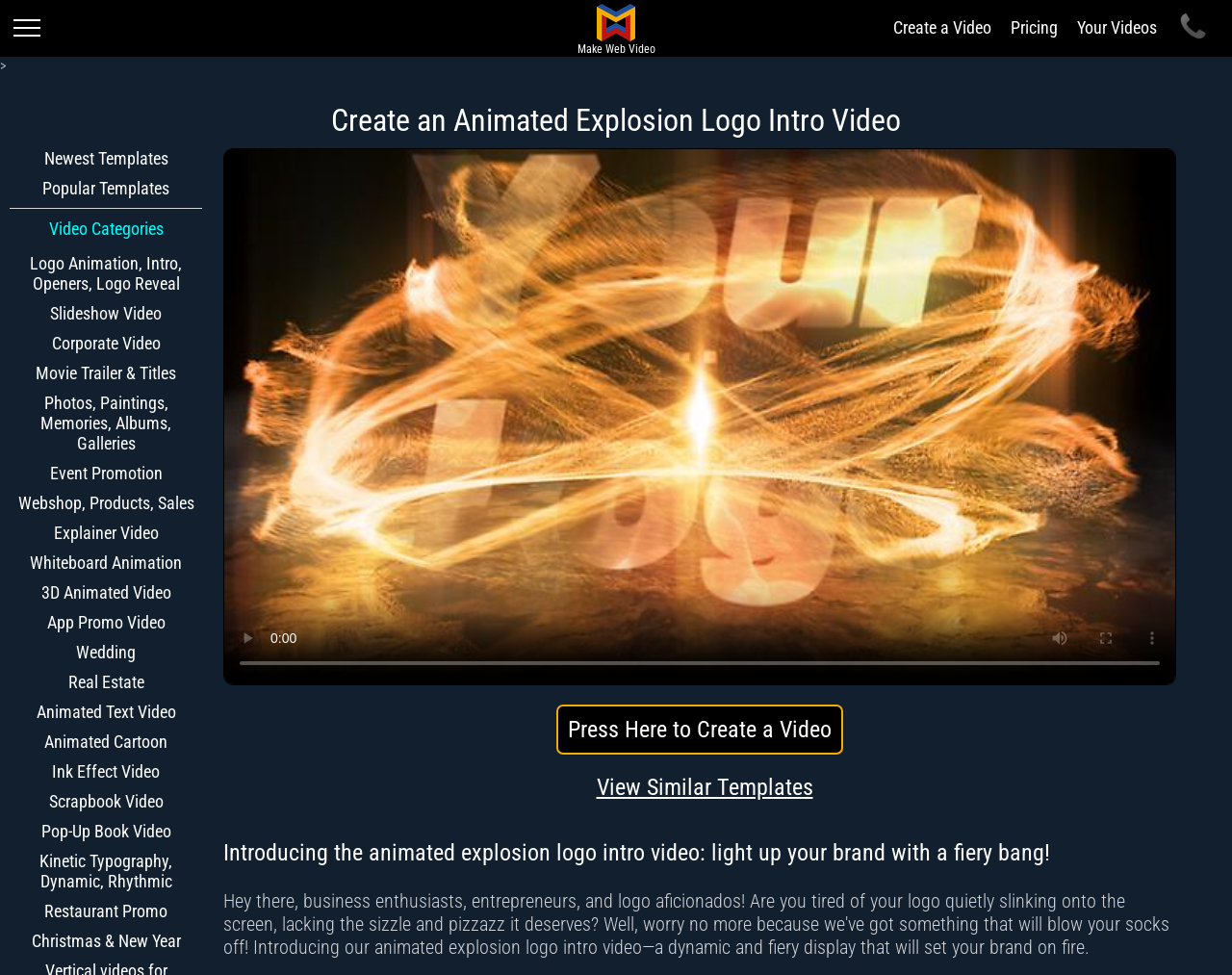What type of video can be created on this website?
Answer the question based on the image using a single word or a brief phrase.

Animated explosion logo intro video